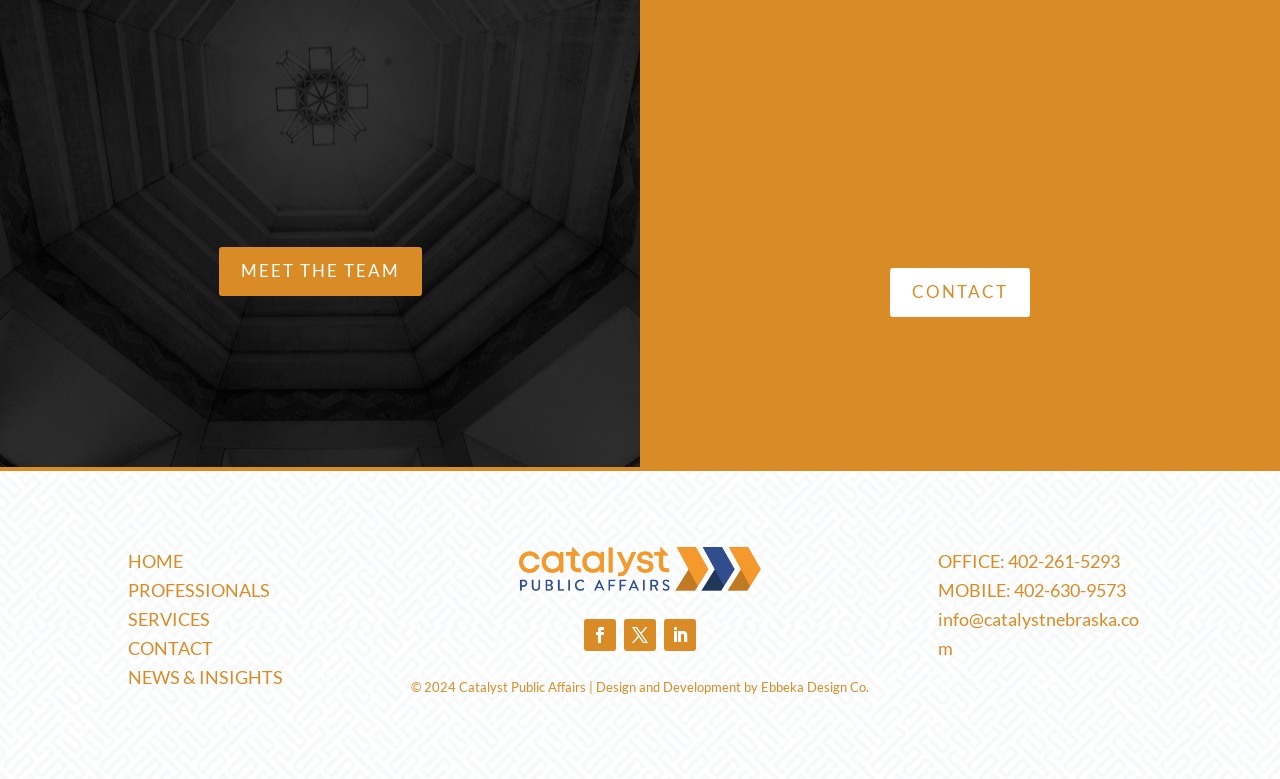Find and specify the bounding box coordinates that correspond to the clickable region for the instruction: "Click on 'NEWS & INSIGHTS'".

[0.1, 0.854, 0.221, 0.883]